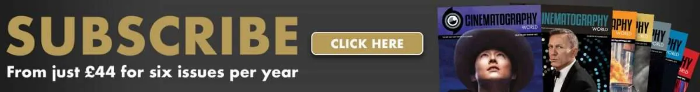Please answer the following query using a single word or phrase: 
What is the label on the button that directs readers to subscribe?

CLICK HERE